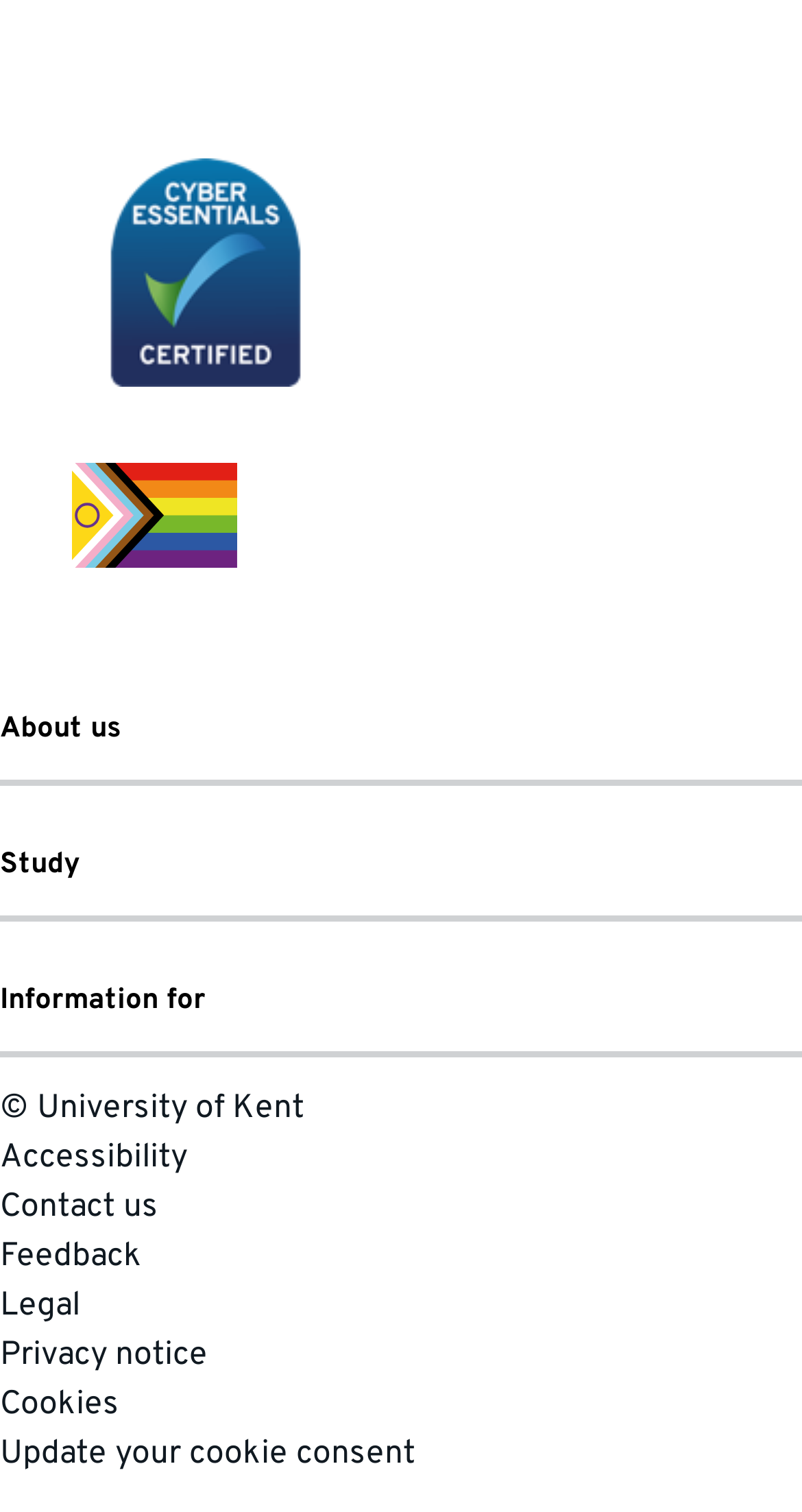Pinpoint the bounding box coordinates of the element to be clicked to execute the instruction: "Explore the About us section".

[0.0, 0.449, 1.0, 0.52]